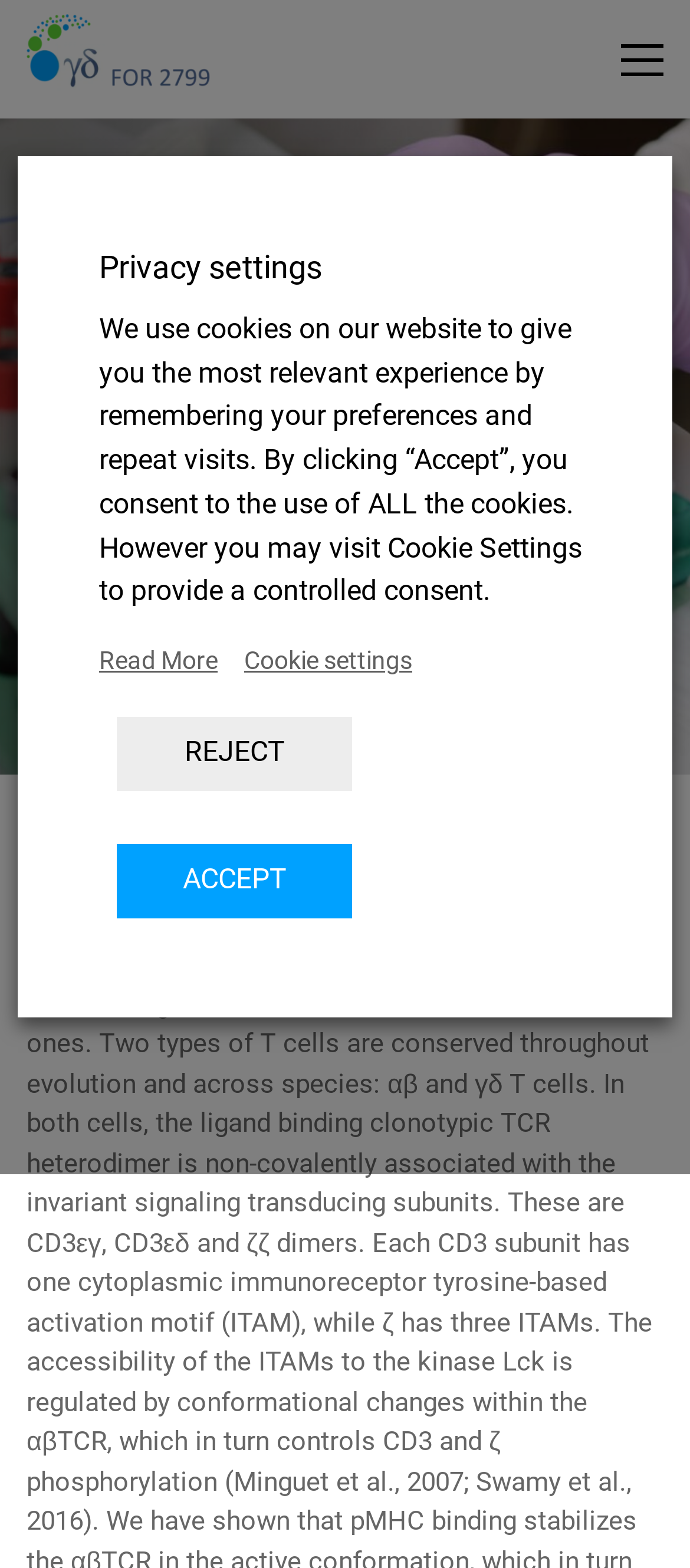What is the purpose of the cookie settings?
Please give a detailed and thorough answer to the question, covering all relevant points.

I found the answer by looking at the static text element located at [0.144, 0.199, 0.844, 0.388] which contains the text 'However you may visit Cookie Settings to provide a controlled consent'.